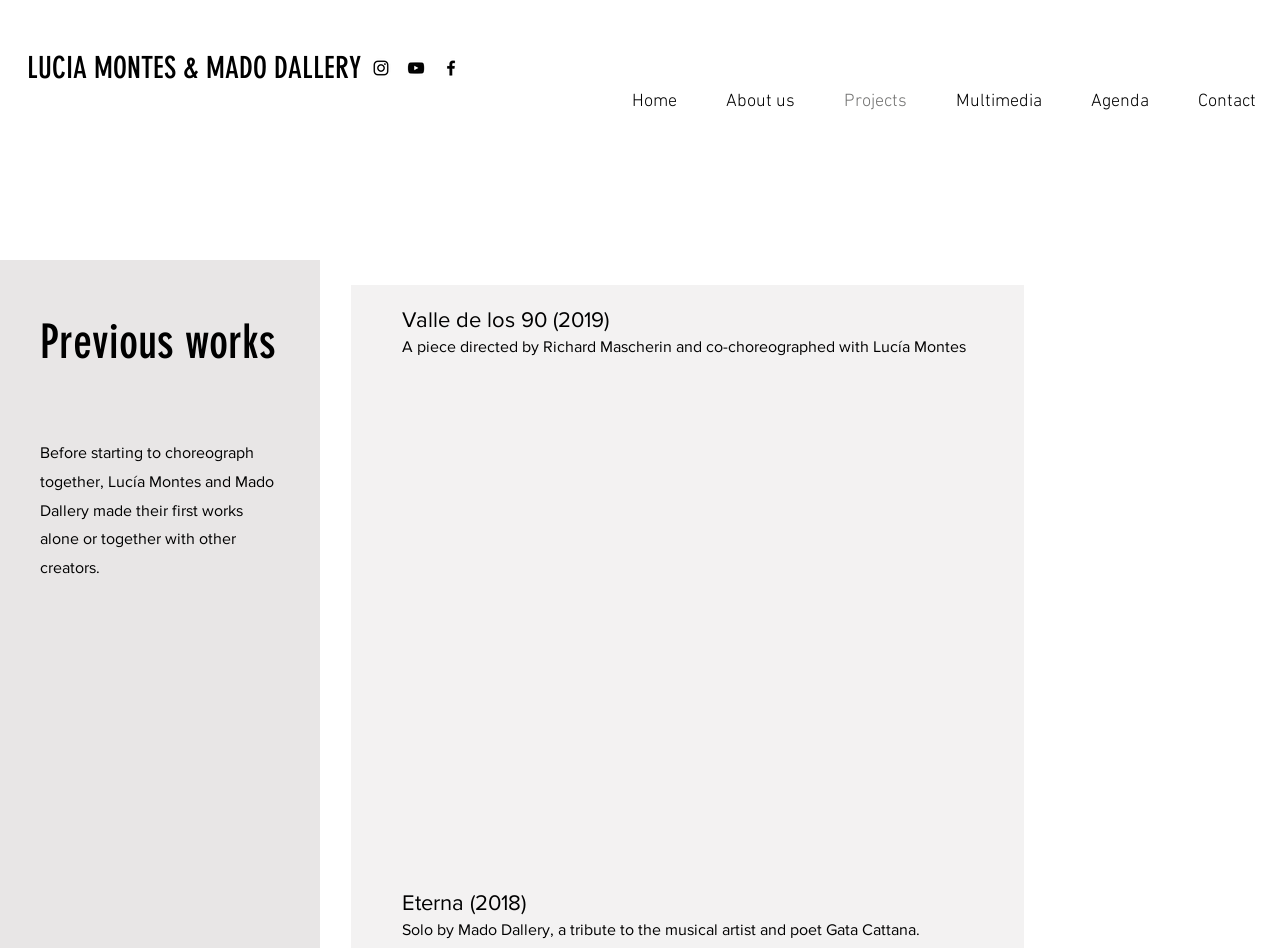Please identify the bounding box coordinates of the element that needs to be clicked to execute the following command: "Contact Lucia Mado". Provide the bounding box using four float numbers between 0 and 1, formatted as [left, top, right, bottom].

[0.909, 0.081, 0.993, 0.134]